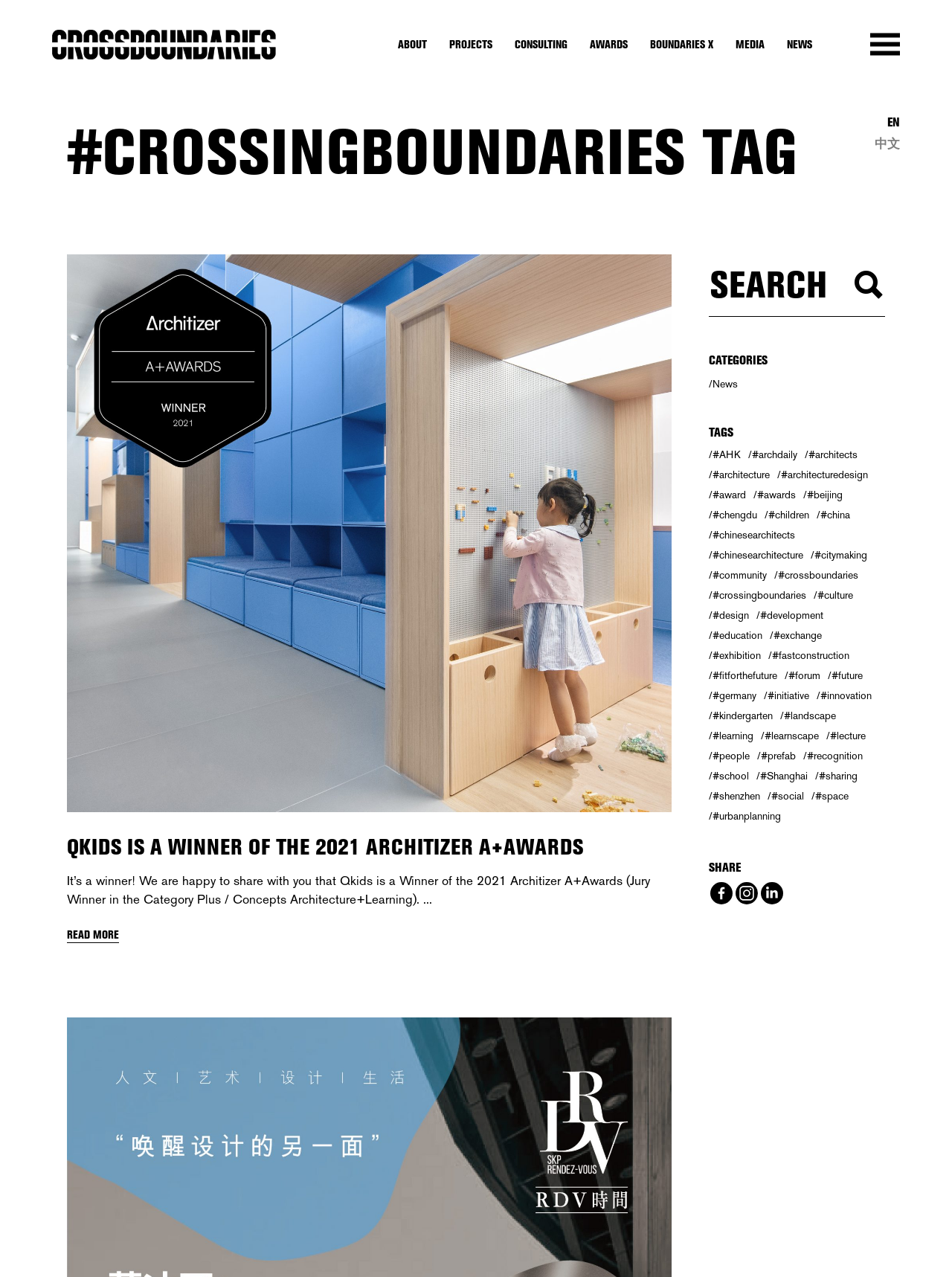Please provide a short answer using a single word or phrase for the question:
What is the text of the first link in the navigation menu?

ABOUT